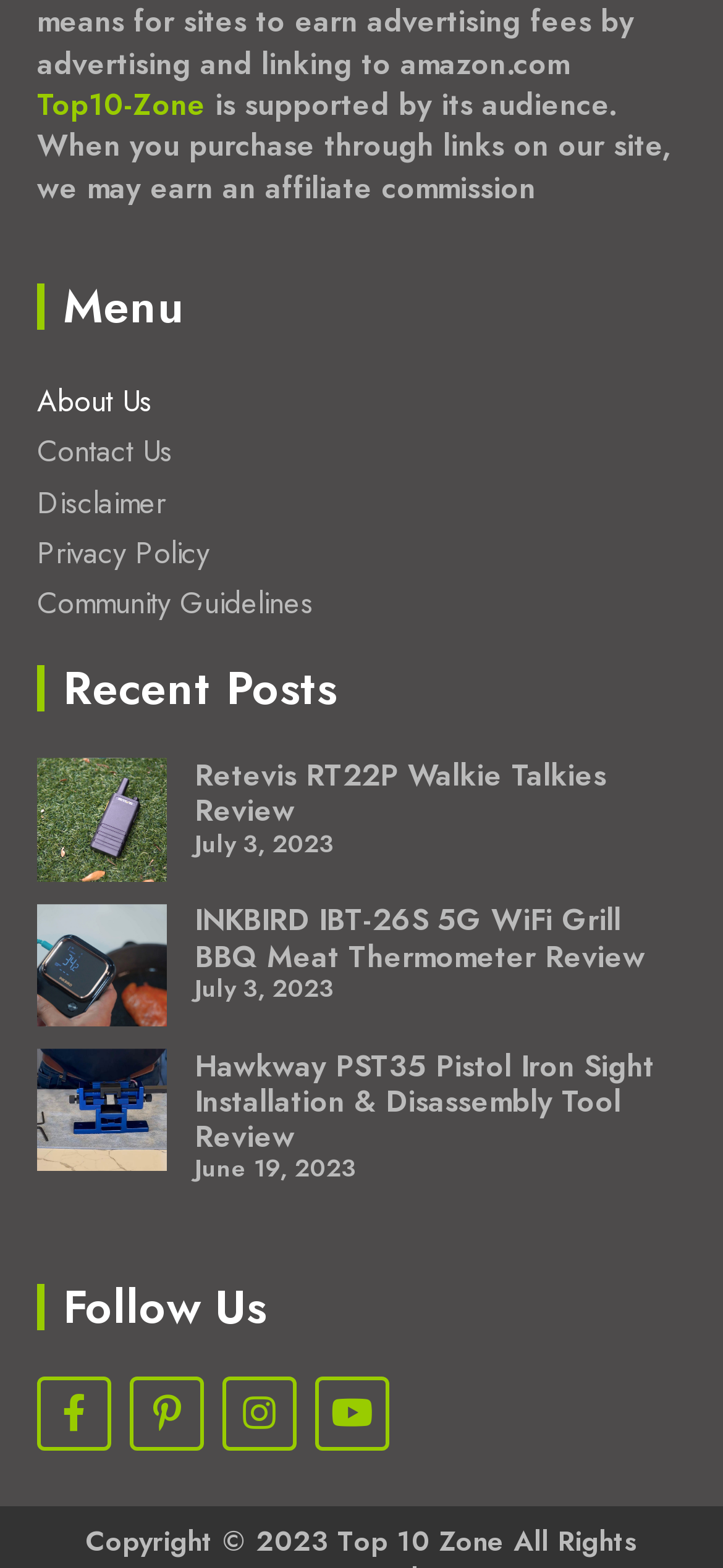What is the date of the latest article?
Provide a concise answer using a single word or phrase based on the image.

July 3, 2023